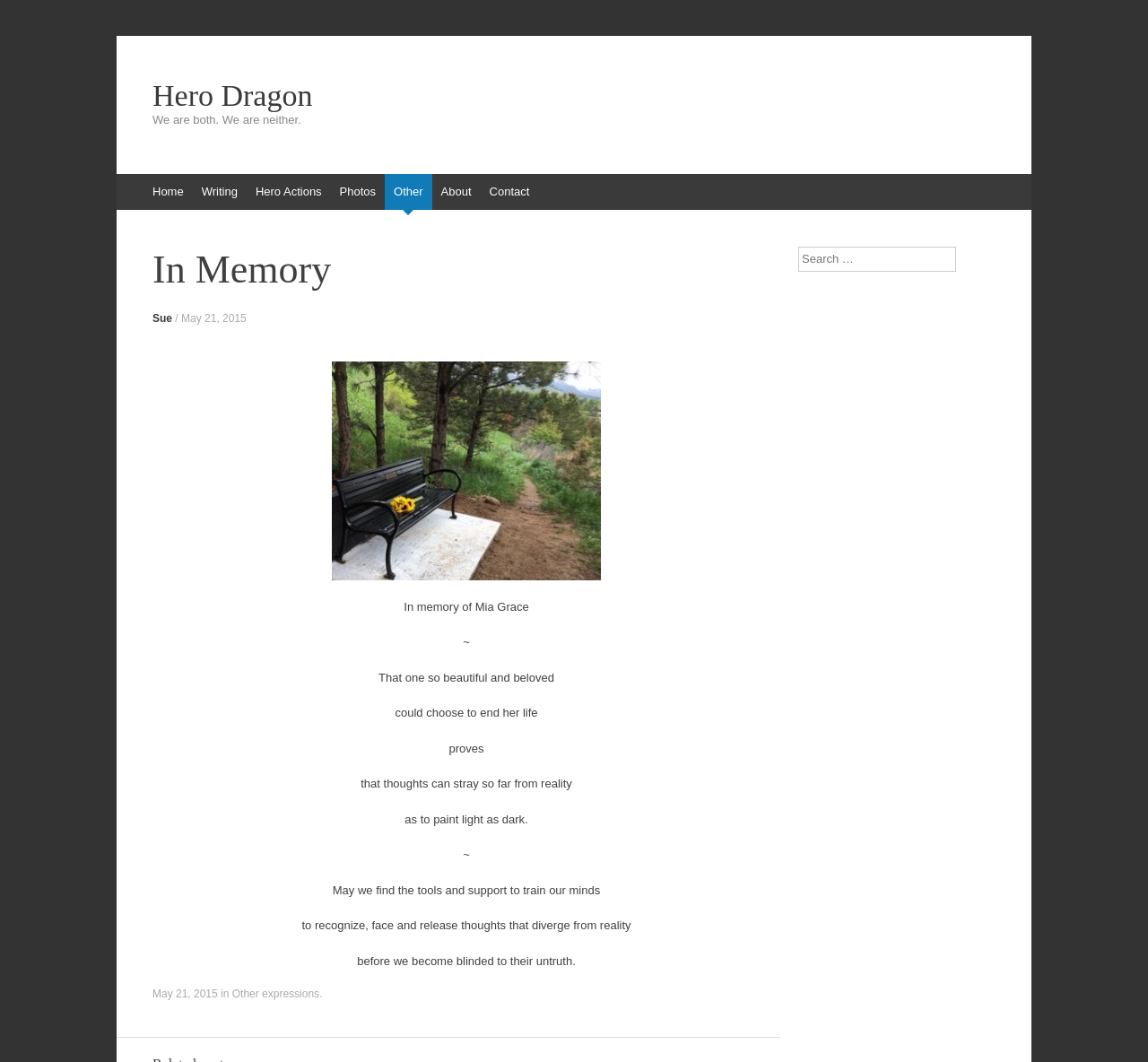Could you please study the image and provide a detailed answer to the question:
How many links are there in the navigation menu?

The navigation menu is located at the top of the page, and it contains links to 'Home', 'Writing', 'Hero Actions', 'Photos', 'Other', 'About', and 'Contact'. Counting these links, we get a total of 7 links in the navigation menu.